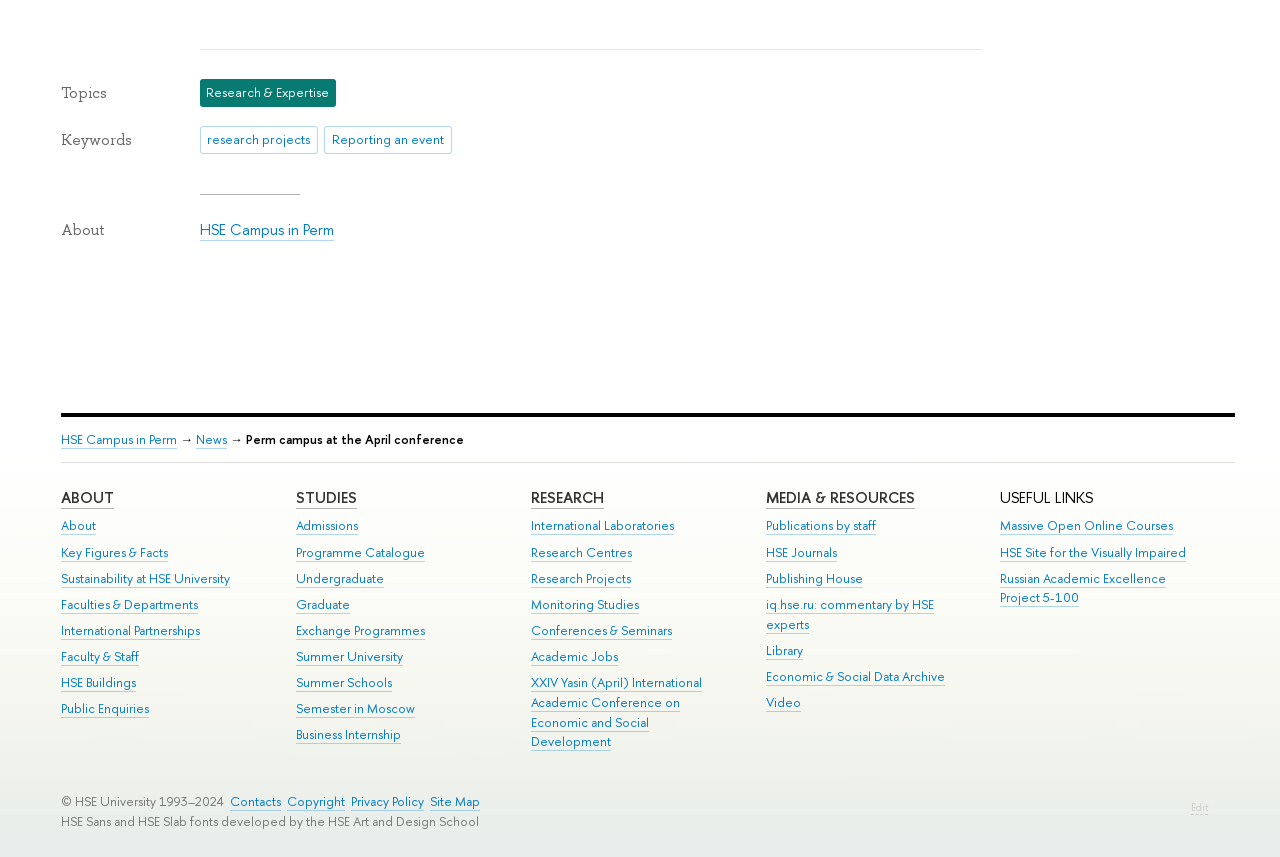Please find the bounding box coordinates of the element that must be clicked to perform the given instruction: "Check the Library". The coordinates should be four float numbers from 0 to 1, i.e., [left, top, right, bottom].

[0.598, 0.749, 0.627, 0.77]